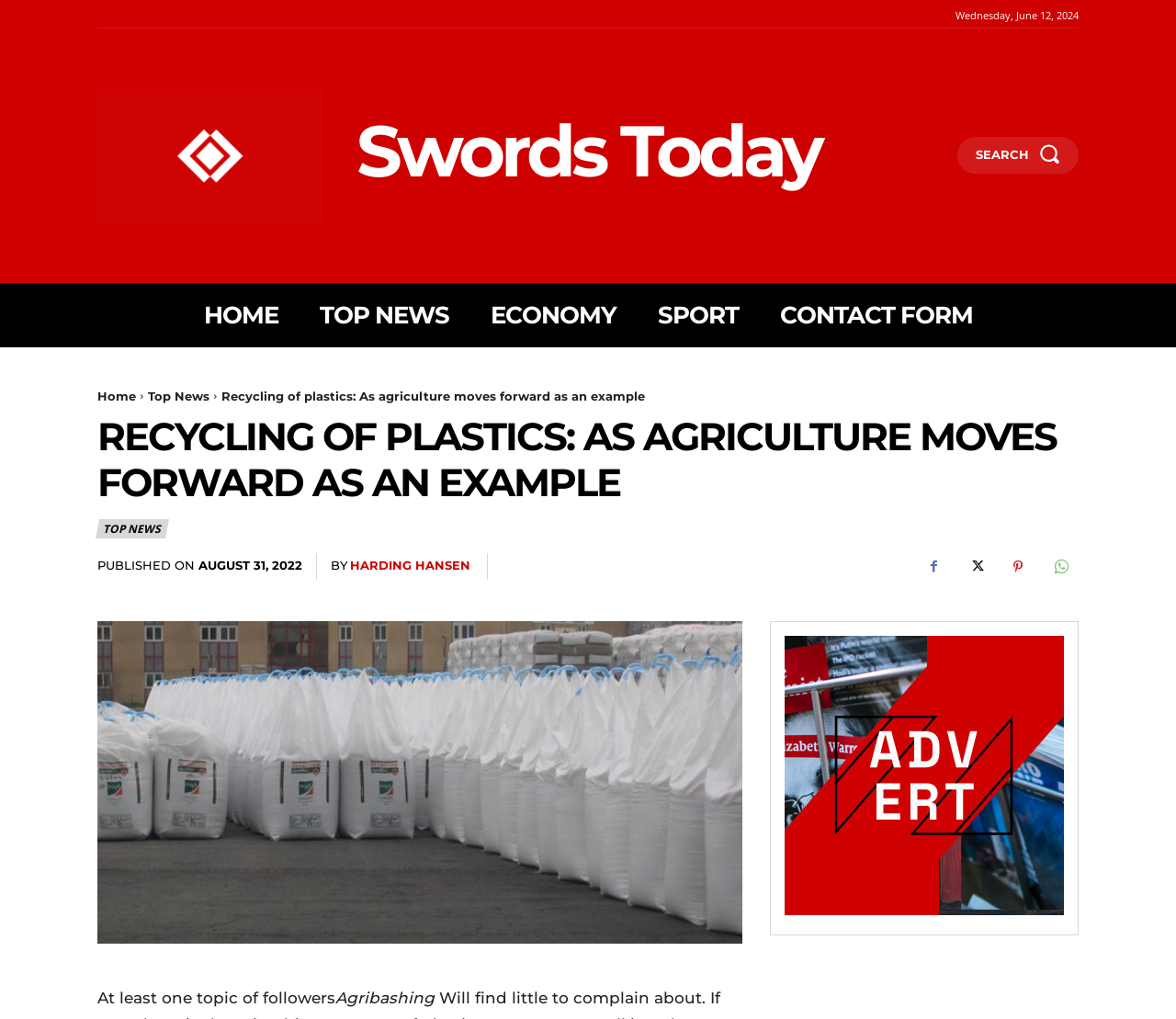Specify the bounding box coordinates of the area that needs to be clicked to achieve the following instruction: "Read the top news".

[0.271, 0.277, 0.382, 0.341]